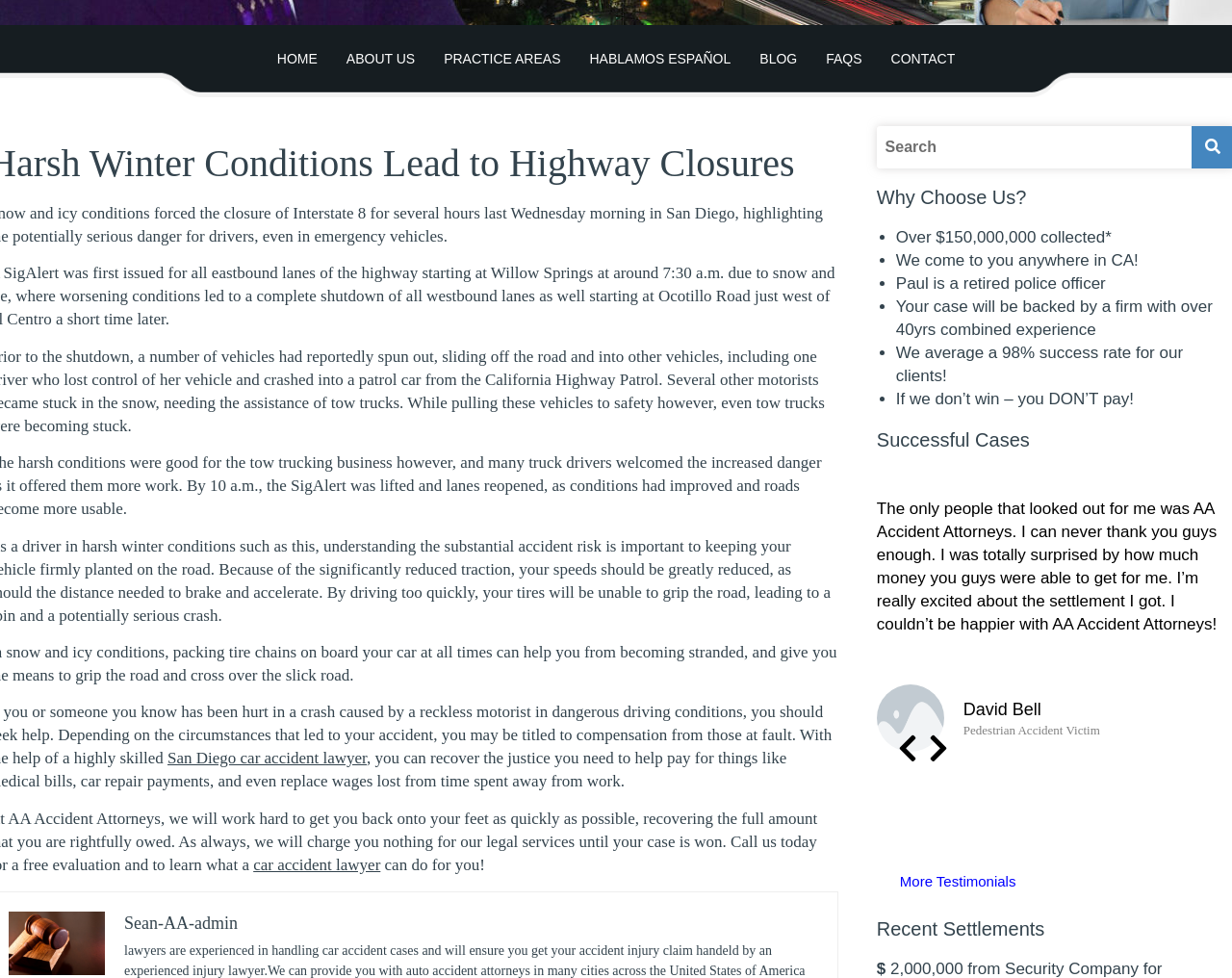Given the element description, predict the bounding box coordinates in the format (top-left x, top-left y, bottom-right x, bottom-right y). Make sure all values are between 0 and 1. Here is the element description: Practice Areas

[0.349, 0.045, 0.467, 0.075]